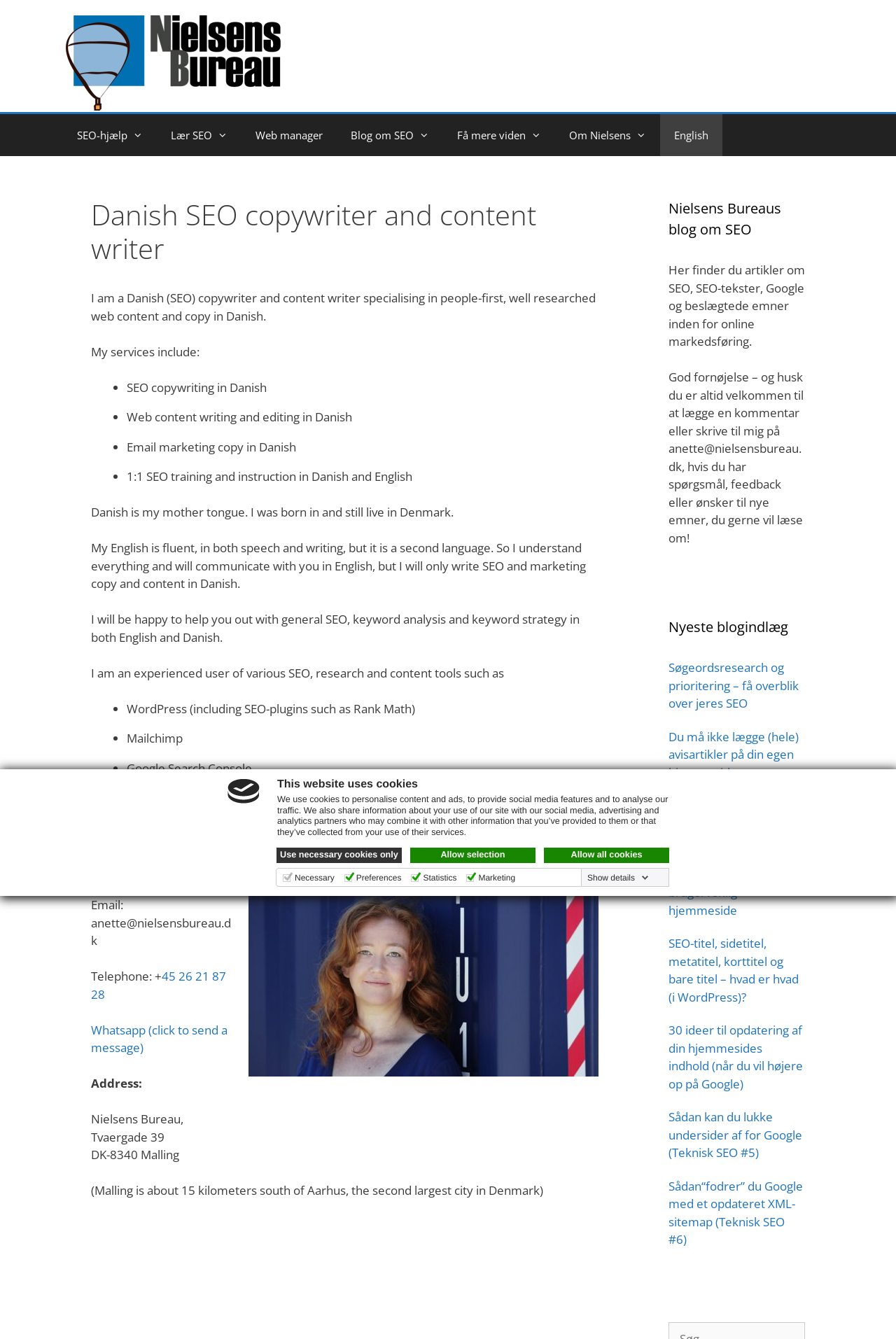Find the bounding box coordinates for the HTML element described as: "45 26 21 87 28". The coordinates should consist of four float values between 0 and 1, i.e., [left, top, right, bottom].

[0.102, 0.723, 0.252, 0.748]